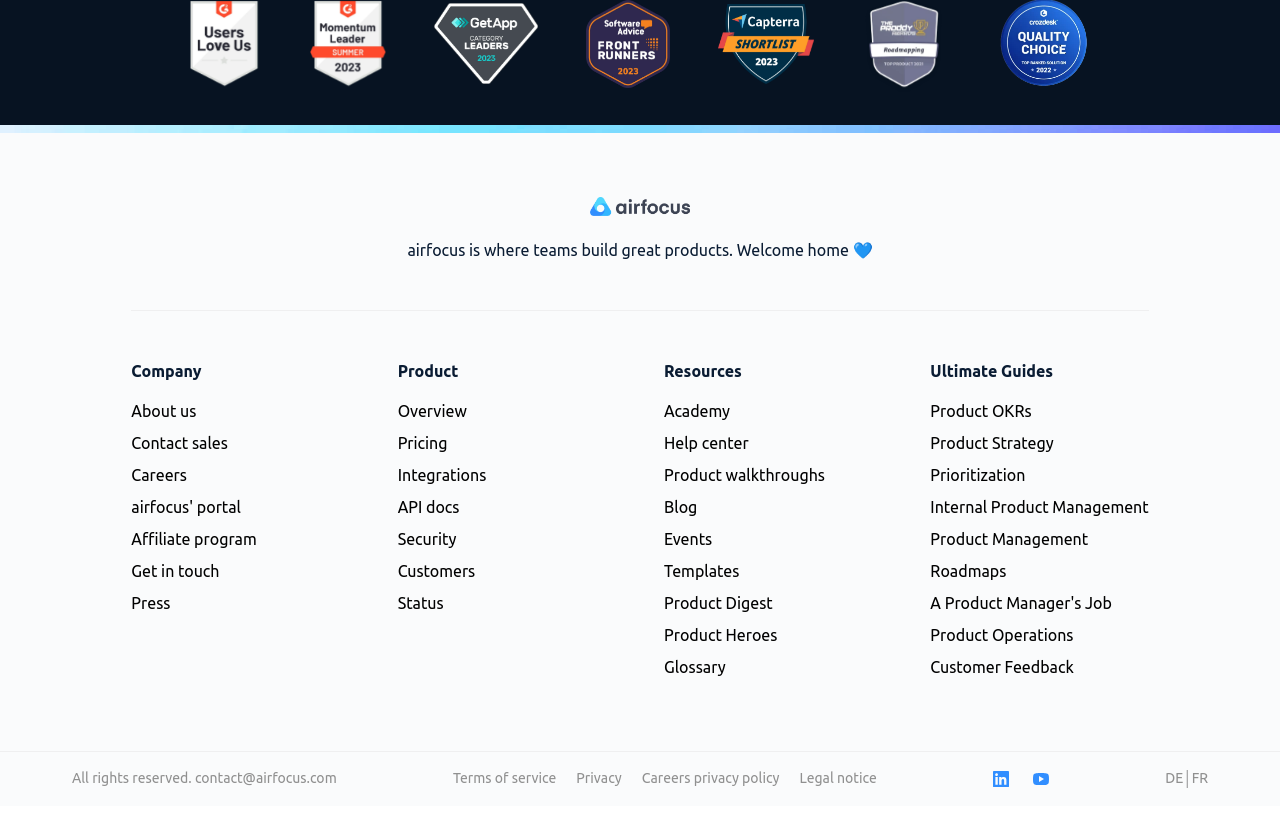Please identify the coordinates of the bounding box for the clickable region that will accomplish this instruction: "Click on the 'Home' link".

[0.461, 0.243, 0.539, 0.264]